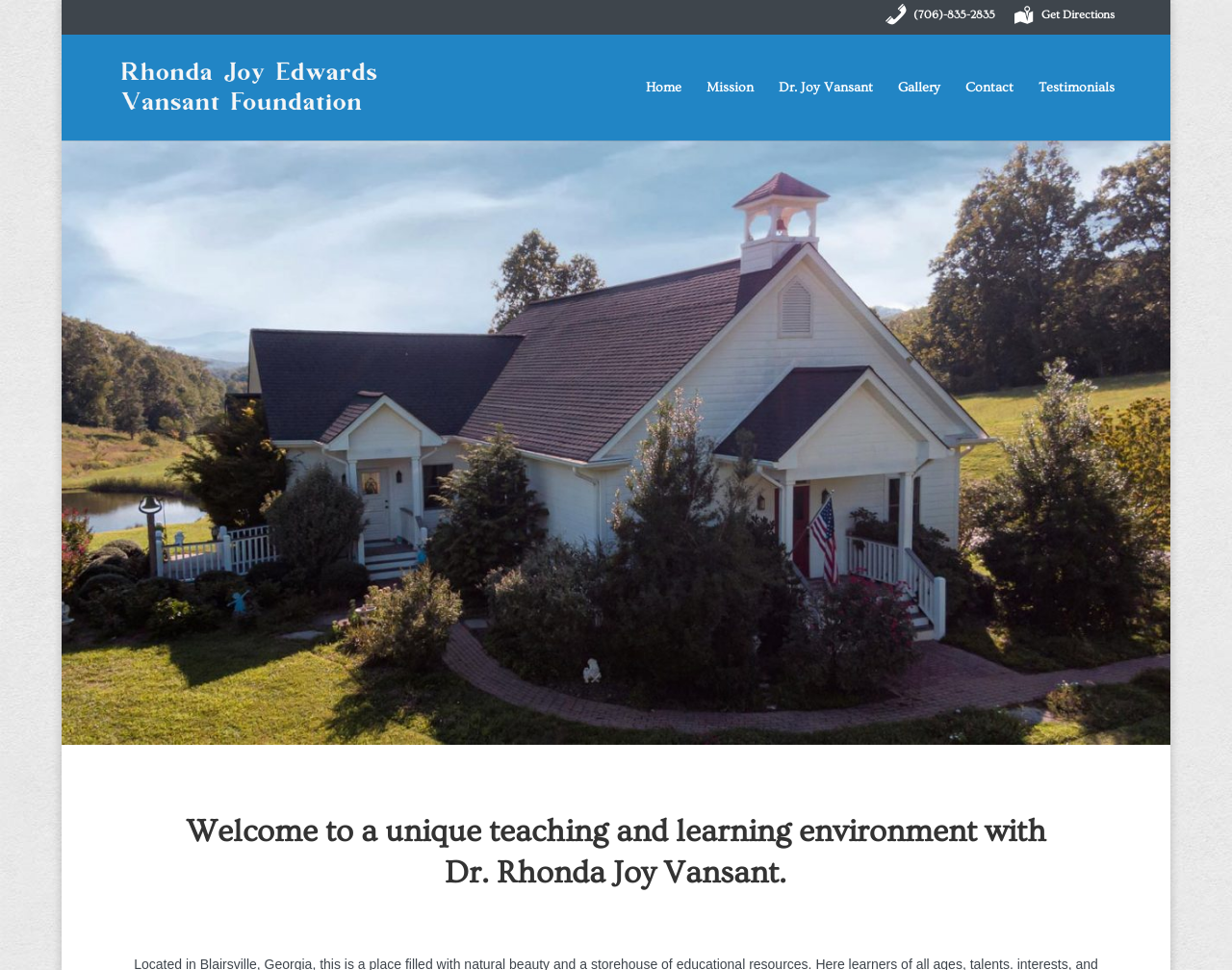Locate the bounding box coordinates of the element I should click to achieve the following instruction: "Call the phone number".

[0.718, 0.009, 0.808, 0.035]